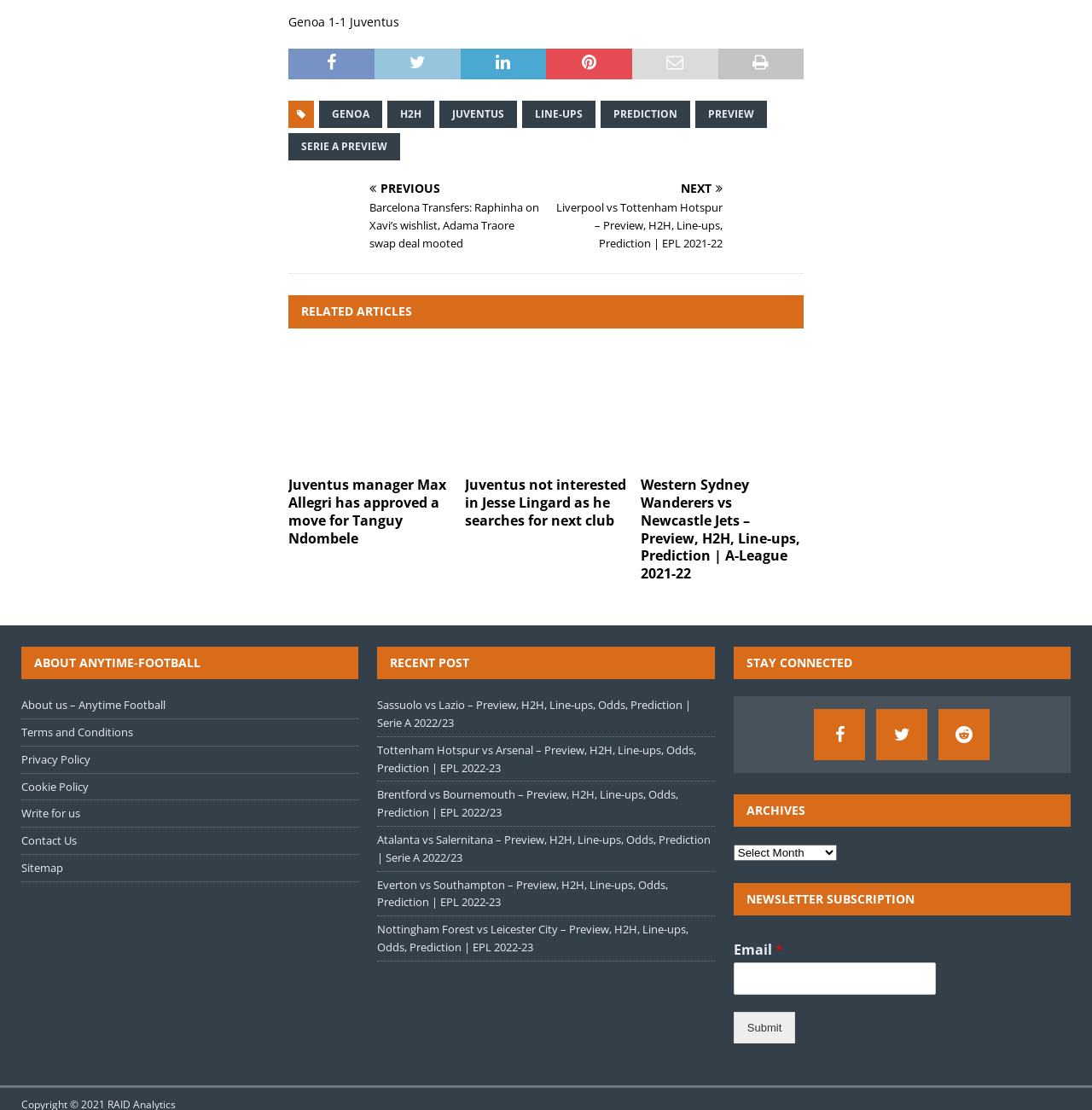Identify the bounding box of the UI element described as follows: "Privacy Policy". Provide the coordinates as four float numbers in the range of 0 to 1 [left, top, right, bottom].

[0.02, 0.672, 0.328, 0.696]